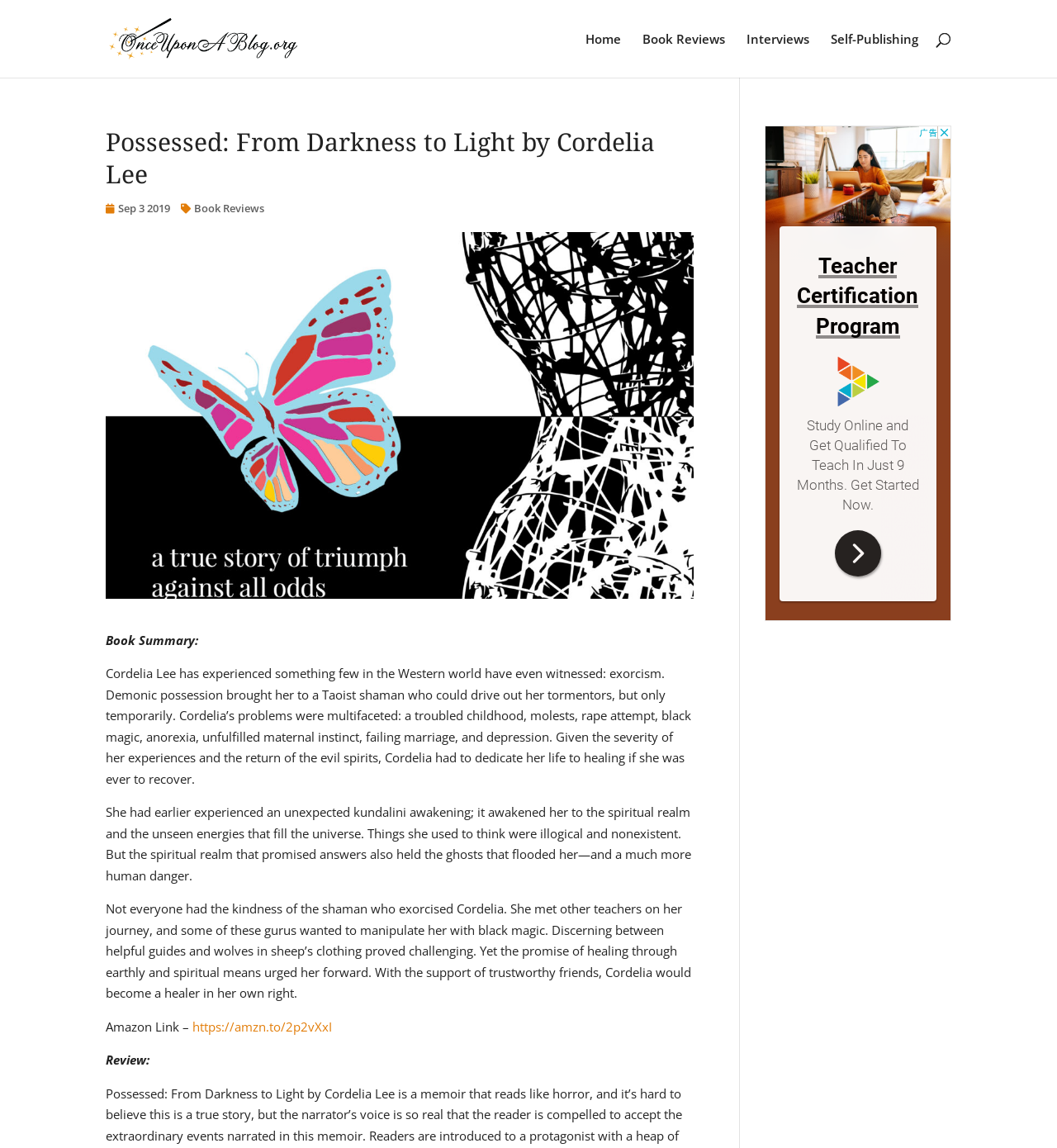Could you specify the bounding box coordinates for the clickable section to complete the following instruction: "Click on the 'Home' link"?

[0.554, 0.029, 0.588, 0.068]